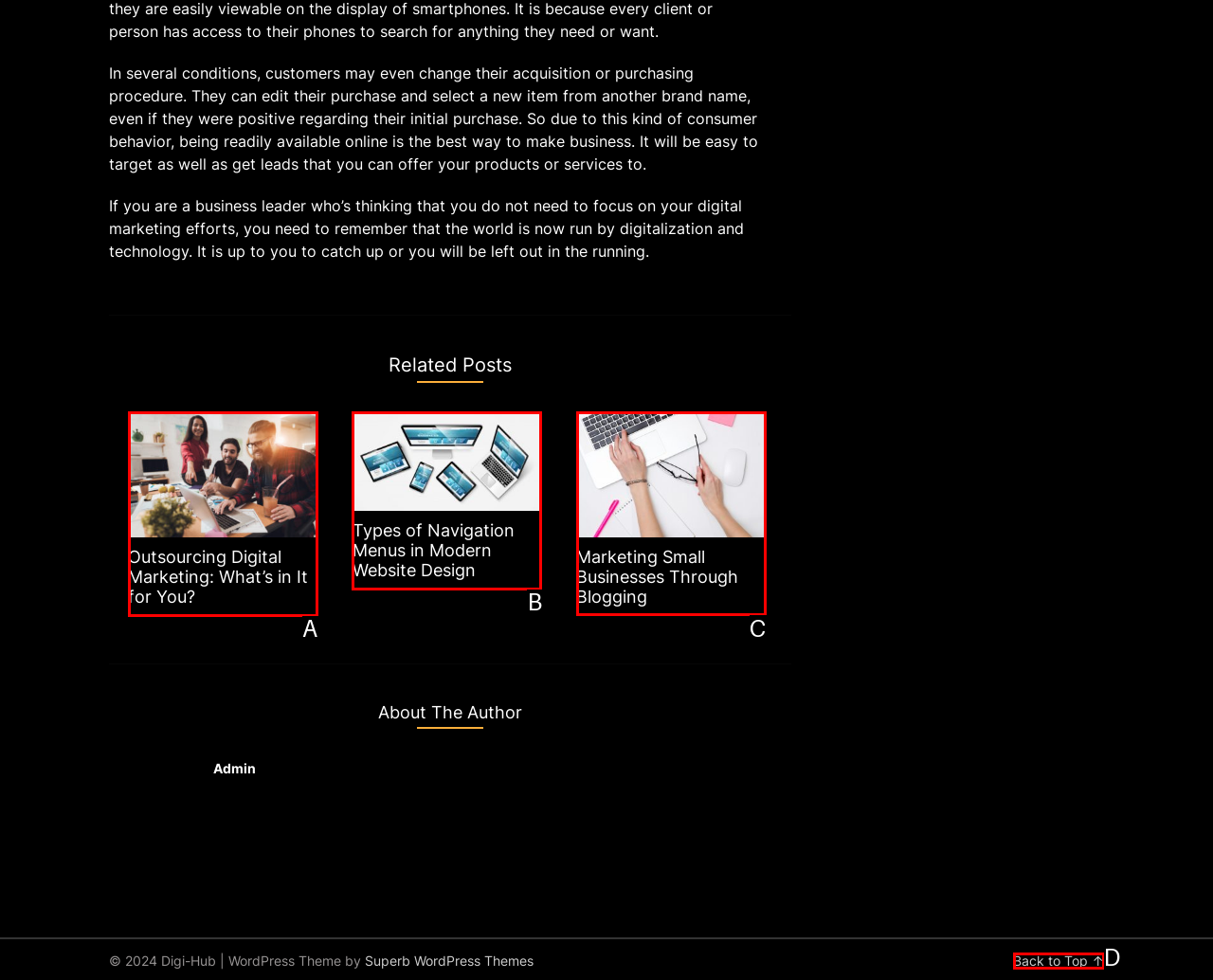Given the description: Home, choose the HTML element that matches it. Indicate your answer with the letter of the option.

None